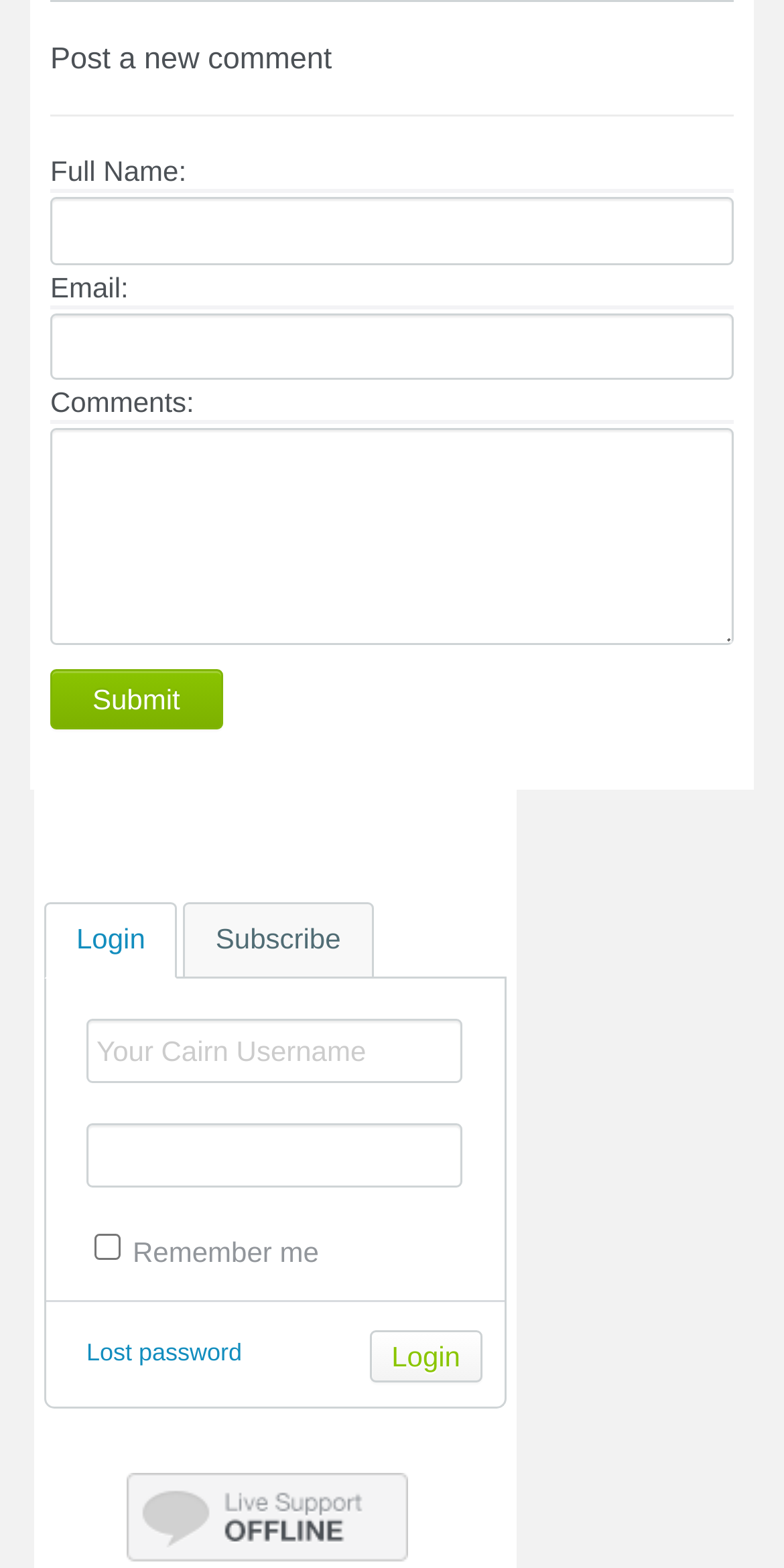Locate the bounding box coordinates of the element that should be clicked to execute the following instruction: "Read more about the current article".

None